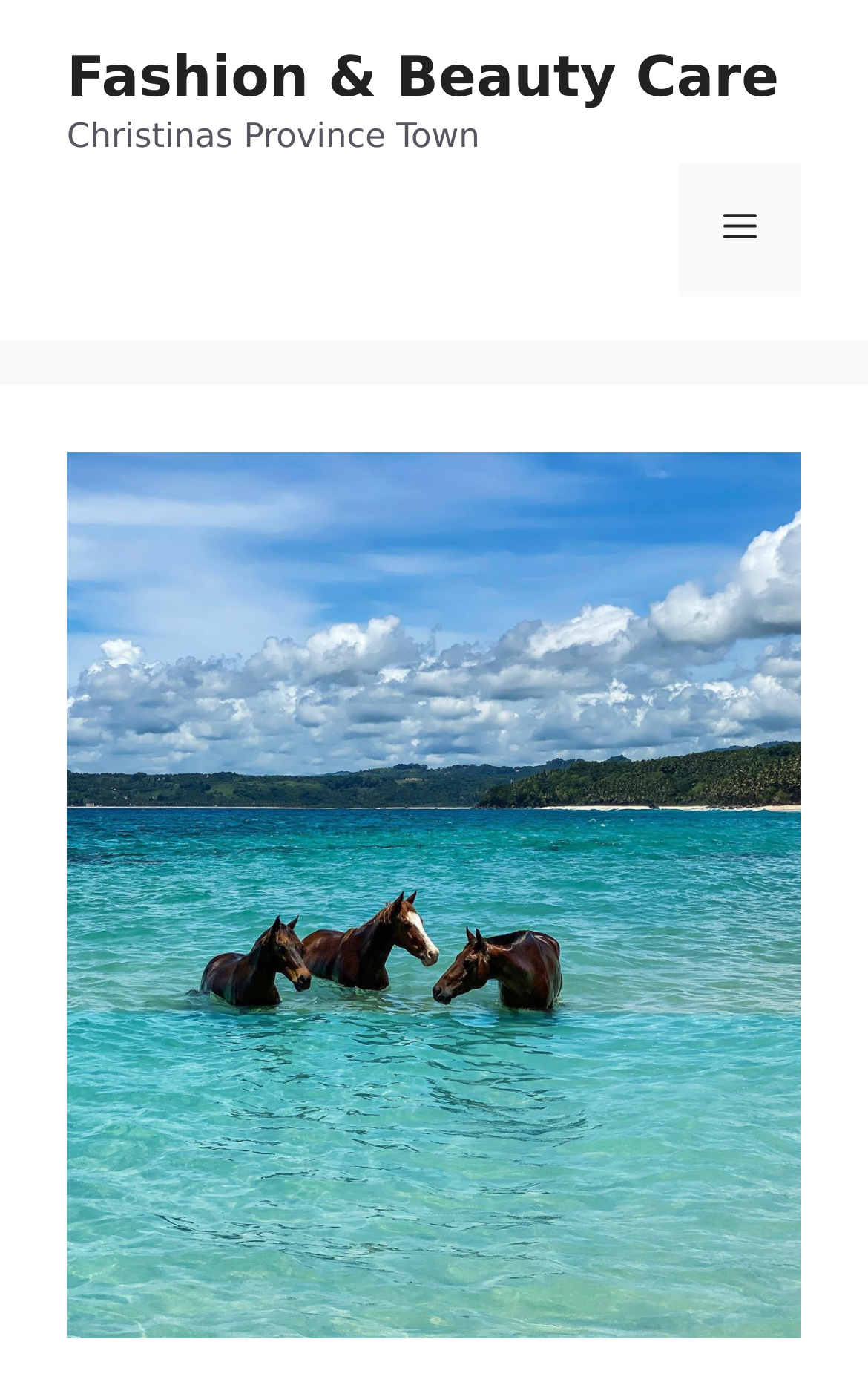Using the provided element description "parent_node: Message name="avia_4_1"", determine the bounding box coordinates of the UI element.

None